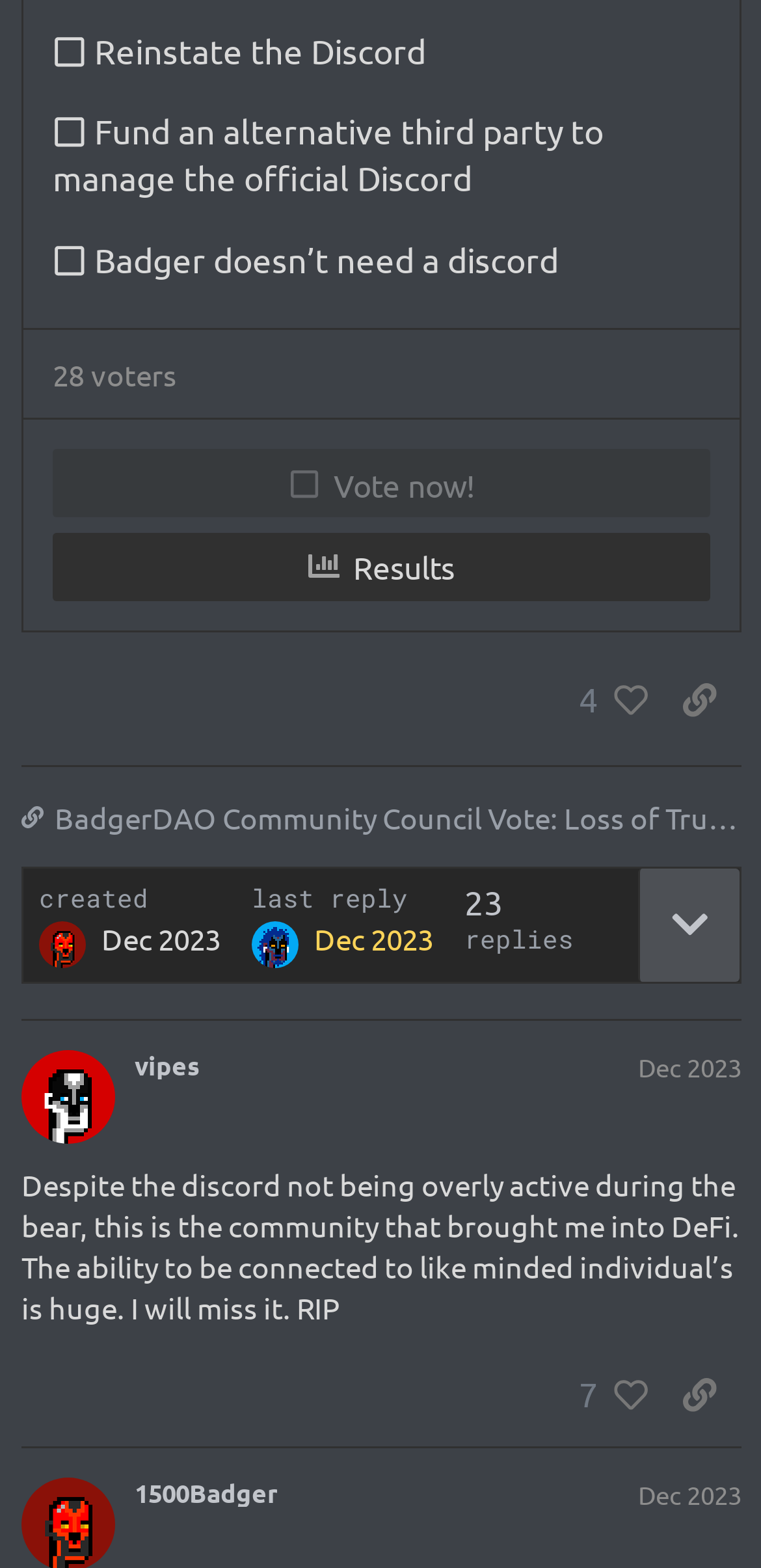Using the provided description: "Badger doesn’t need a discord", find the bounding box coordinates of the corresponding UI element. The output should be four float numbers between 0 and 1, in the format [left, top, right, bottom].

[0.069, 0.14, 0.933, 0.191]